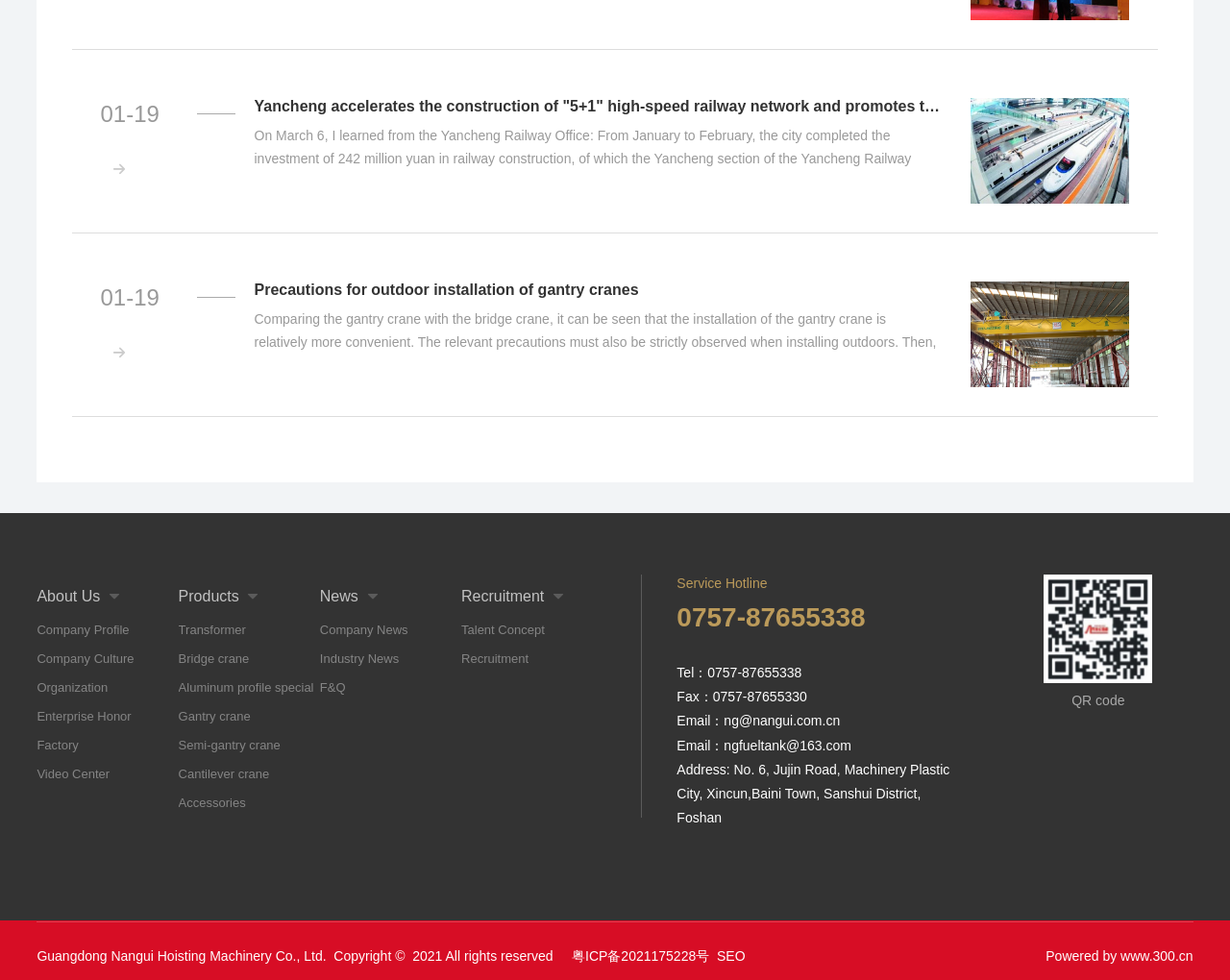Determine the bounding box coordinates for the UI element described. Format the coordinates as (top-left x, top-left y, bottom-right x, bottom-right y) and ensure all values are between 0 and 1. Element description: Company Culture

[0.03, 0.658, 0.145, 0.687]